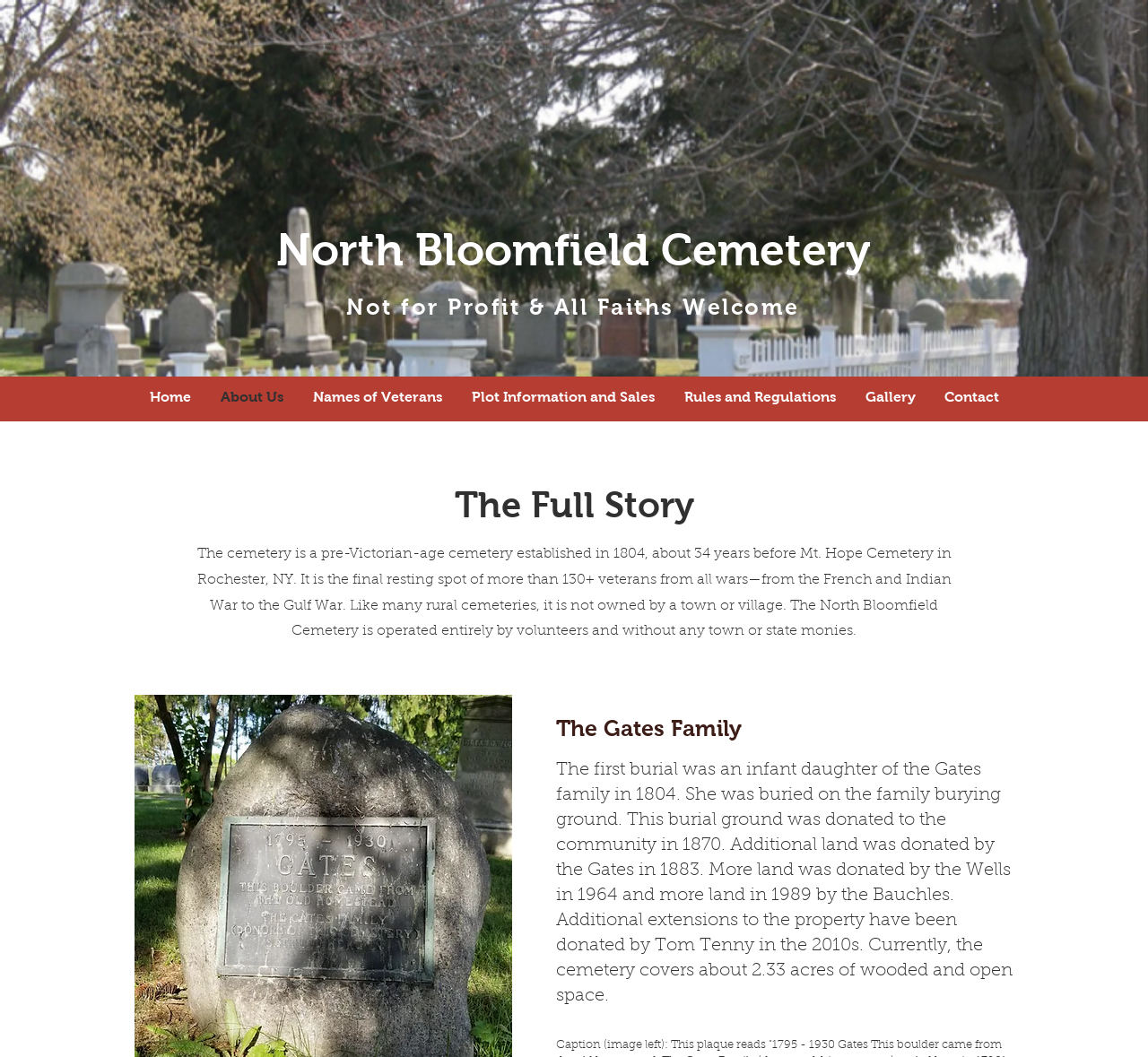What is the current size of the cemetery?
Please provide a single word or phrase based on the screenshot.

about 2.33 acres